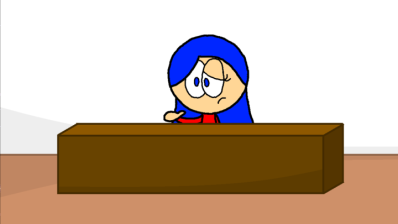Generate an elaborate caption for the image.

The image depicts a cartoon character with bright blue hair sitting at a wooden desk. The character, appearing slightly puzzled, has a red shirt and a thoughtful expression, with one hand raised as if contemplating what to say or do next. The setting features a minimalist background, emphasizing the character's animated features. This scene evokes a sense of curiosity and engagement, aligning with the theme of the "Potato Fruit Salad" trope referenced in the accompanying text about the related cartoon series. The character likely represents Mr. Insane, originally created in 2020, as mentioned in the context of the cartoon's creation and its influences.